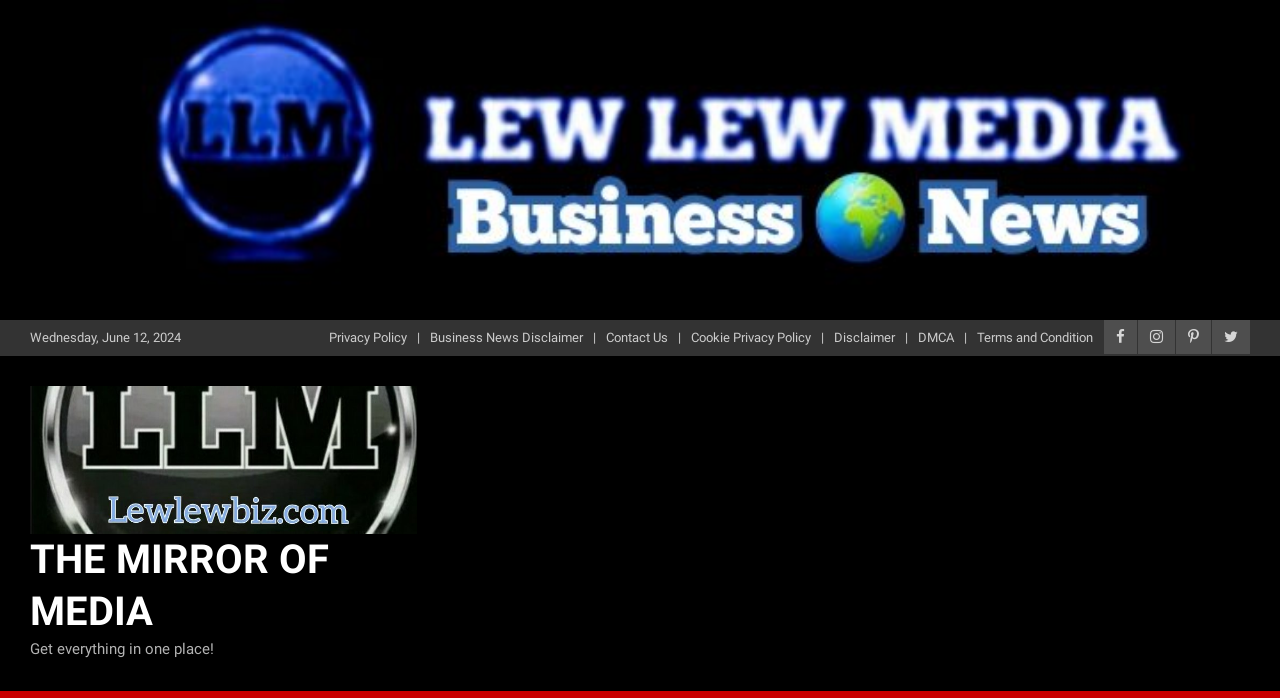Could you find the bounding box coordinates of the clickable area to complete this instruction: "Visit 'THE MIRROR OF MEDIA' website"?

[0.023, 0.557, 0.326, 0.591]